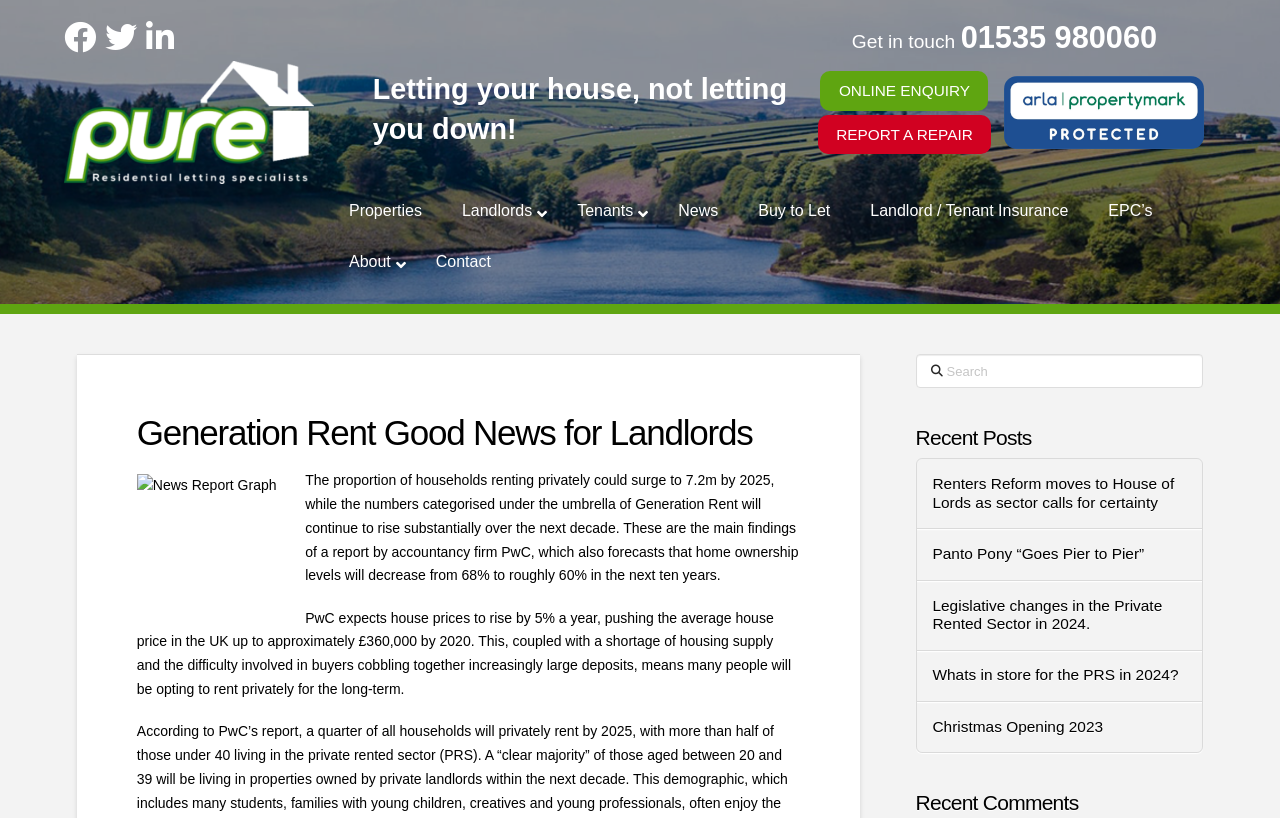Determine the bounding box coordinates of the UI element described below. Use the format (top-left x, top-left y, bottom-right x, bottom-right y) with floating point numbers between 0 and 1: Landlord / Tenant Insurance

[0.664, 0.254, 0.85, 0.316]